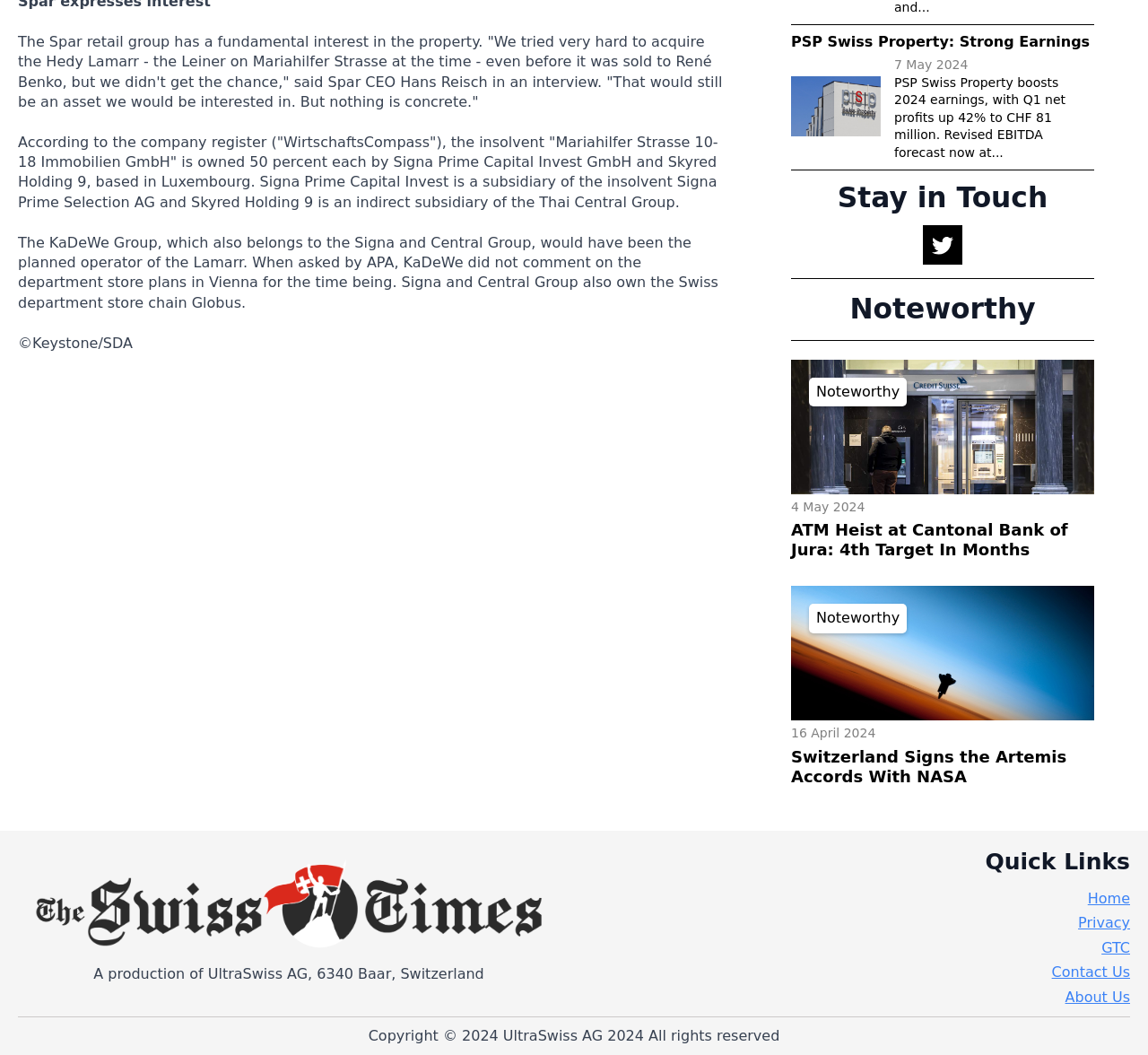What is the name of the retail group mentioned?
Answer with a single word or phrase, using the screenshot for reference.

Spar